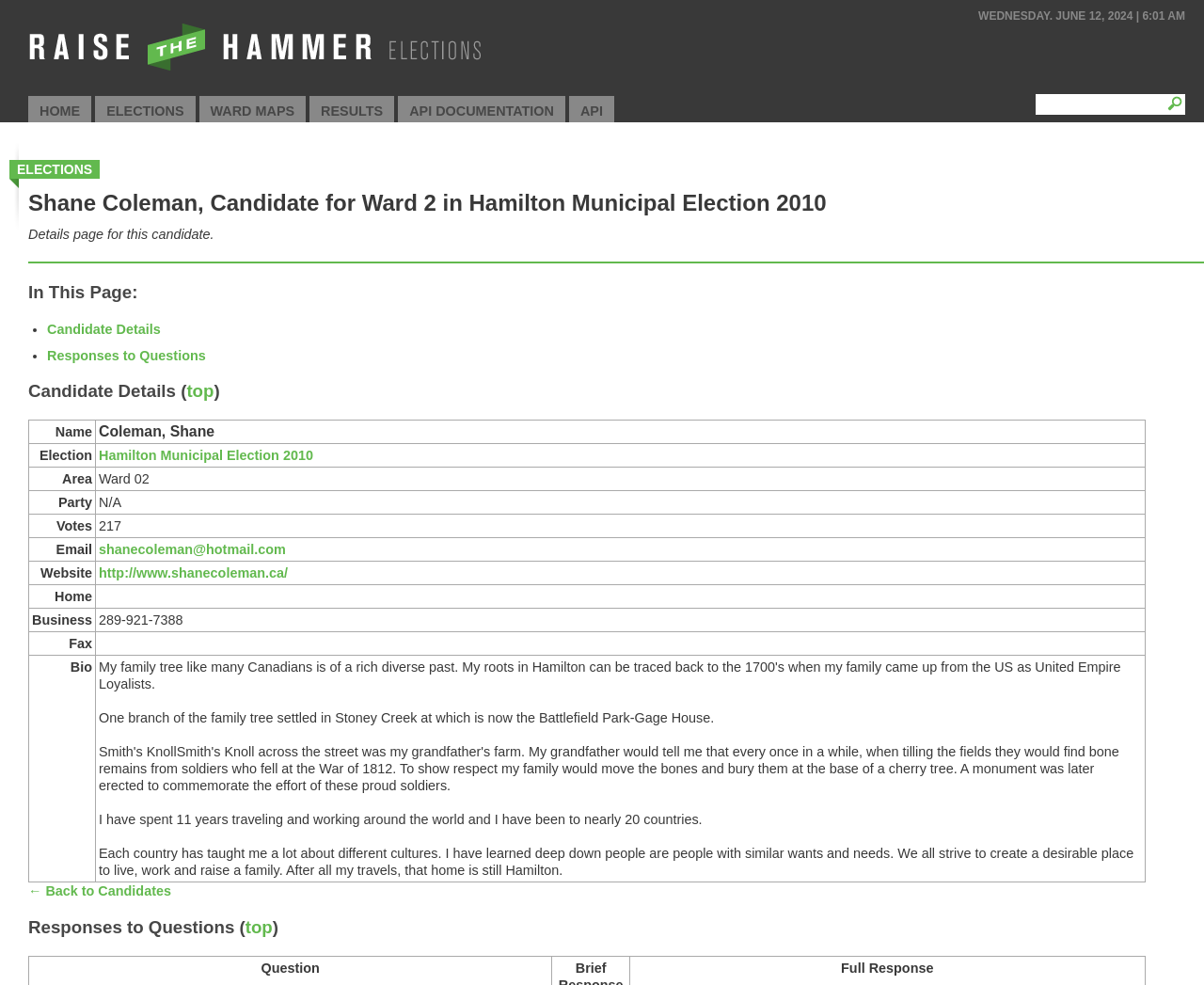Determine the bounding box coordinates (top-left x, top-left y, bottom-right x, bottom-right y) of the UI element described in the following text: name="q" title="Enter search terms here"

[0.86, 0.104, 0.966, 0.117]